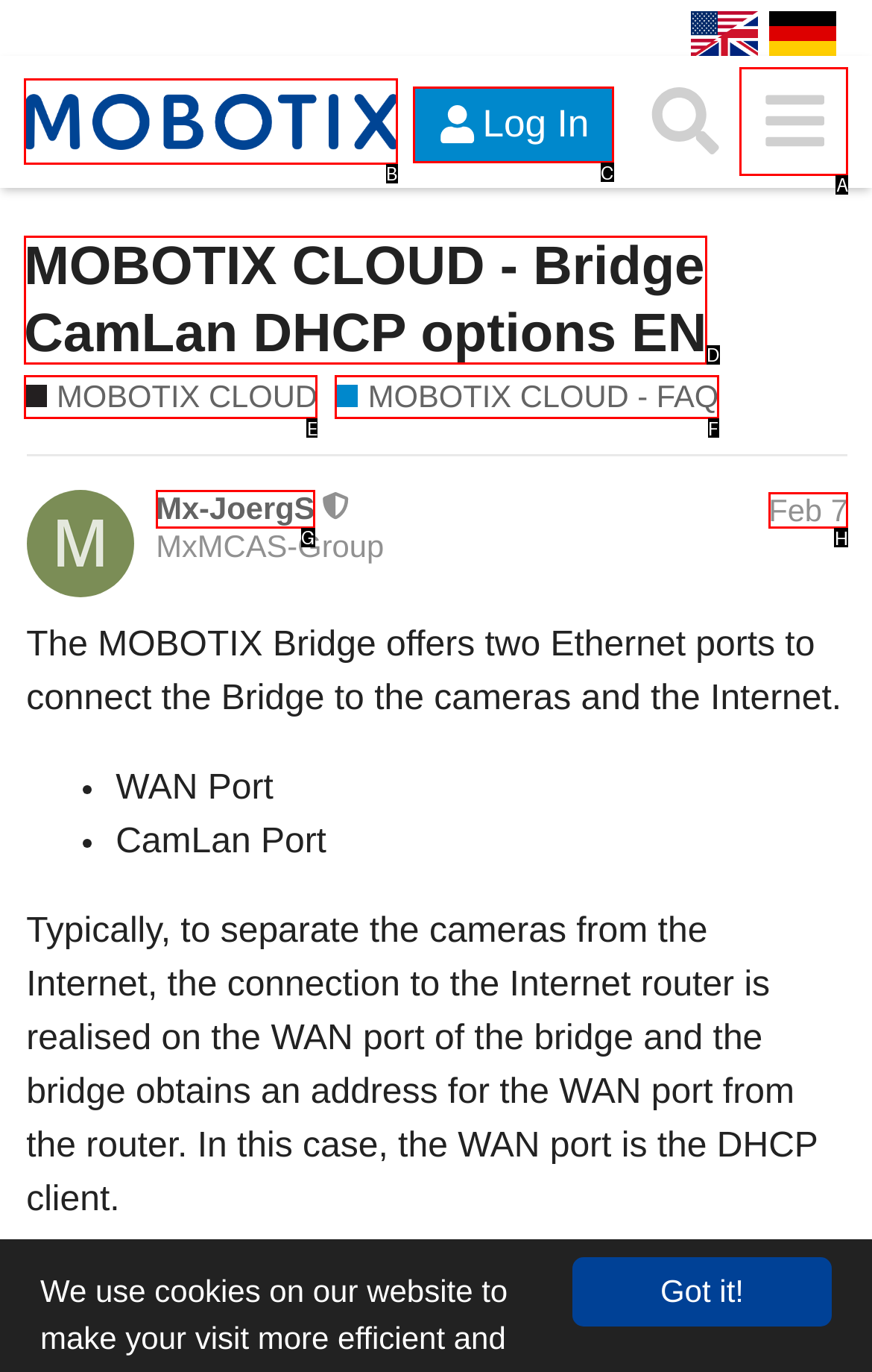Identify the option that corresponds to the description: MOBOTIX CLOUD - FAQ. Provide only the letter of the option directly.

F